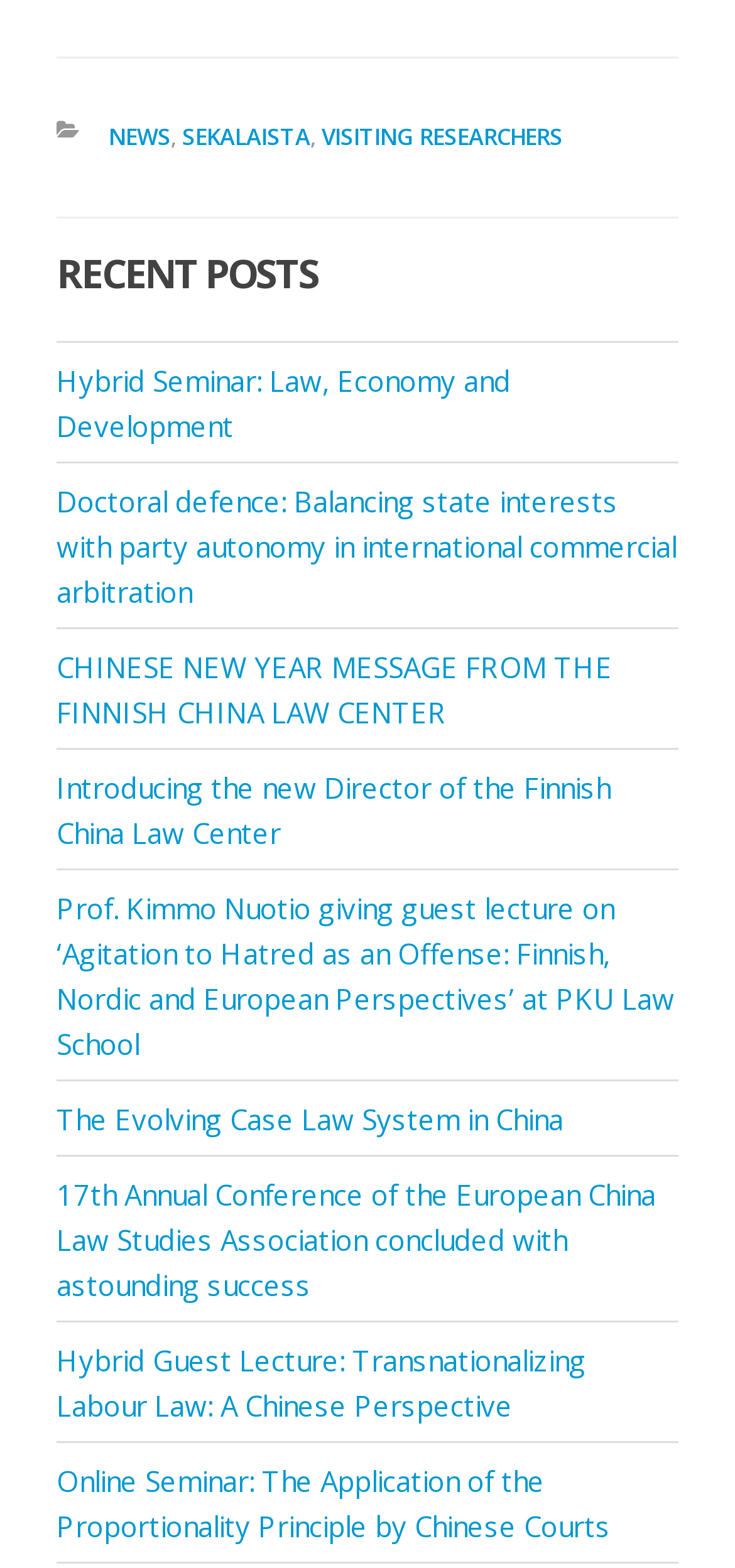Find the bounding box coordinates for the HTML element specified by: "visiting researchers".

[0.437, 0.077, 0.765, 0.097]